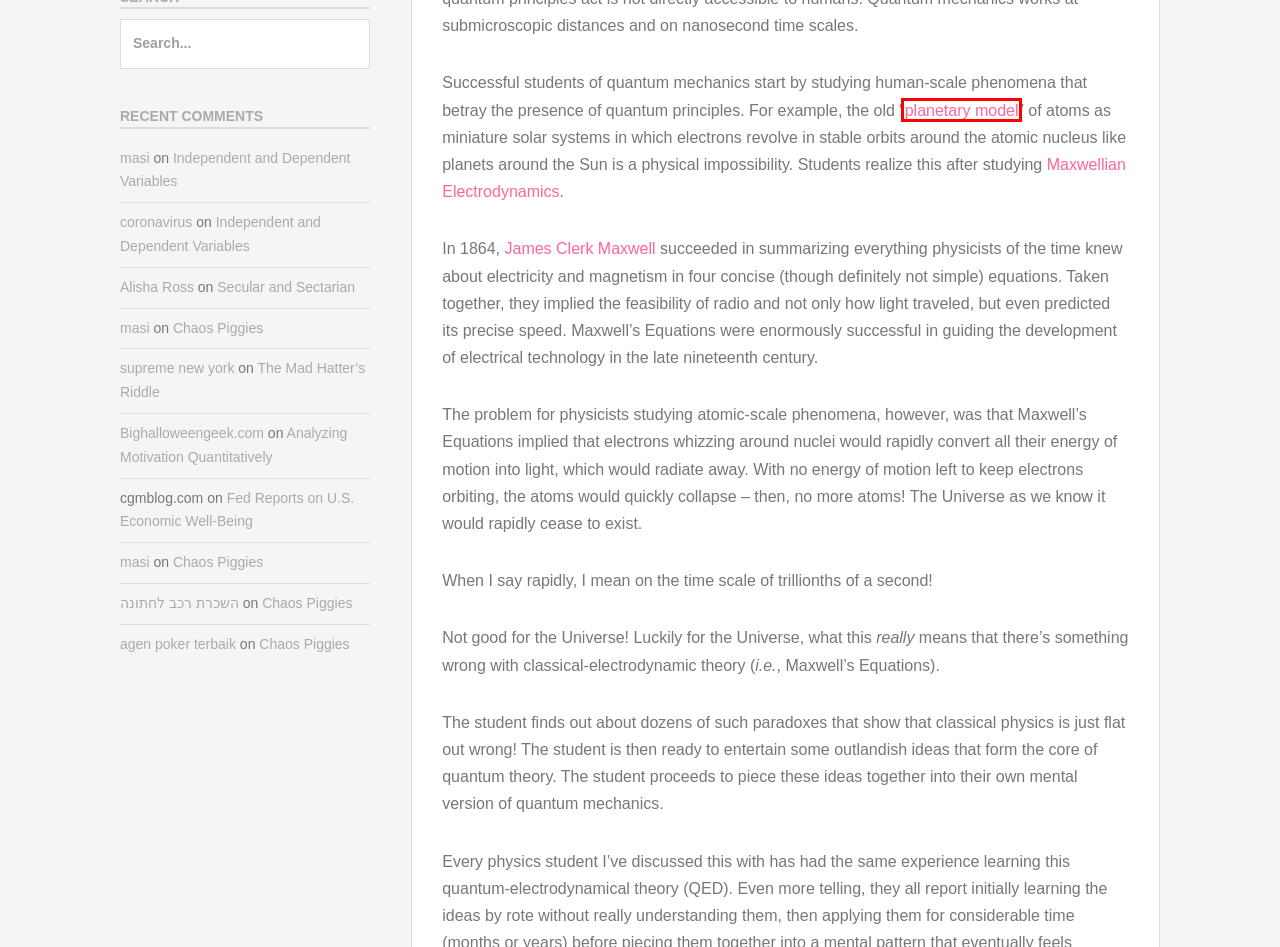Examine the screenshot of a webpage with a red rectangle bounding box. Select the most accurate webpage description that matches the new webpage after clicking the element within the bounding box. Here are the candidates:
A. The Mad Hatter’s Riddle – CGMblog.com
B. 您的浏览器需要更新
C. Analyzing Motivation Quantitatively – CGMblog.com
D. Chaos Piggies – CGMblog.com
E. Rutherford model | Definition, Description, Image, & Facts | Britannica
F. Fed Reports on U.S. Economic Well-Being – CGMblog.com
G. Secular and Sectarian – CGMblog.com
H. The domain name bighalloweengeek.com is for sale

E